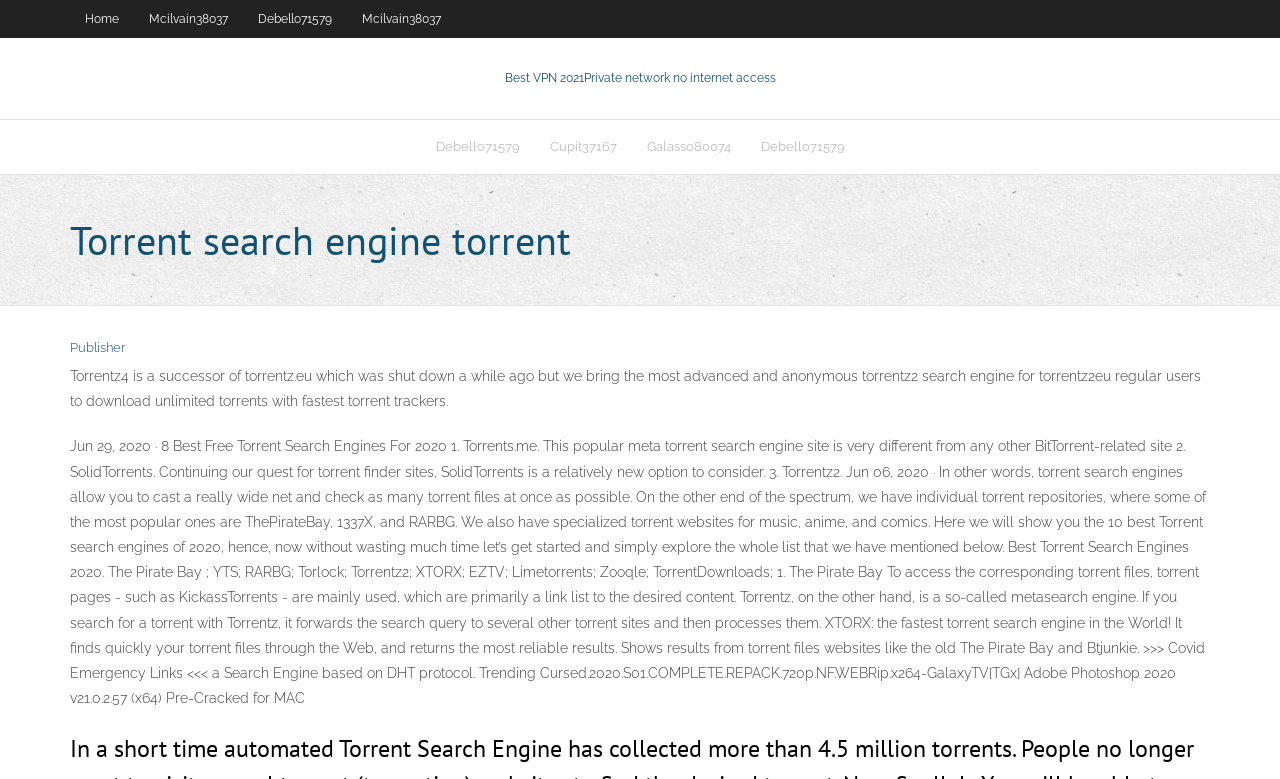Generate the text content of the main headline of the webpage.

Torrent search engine torrent